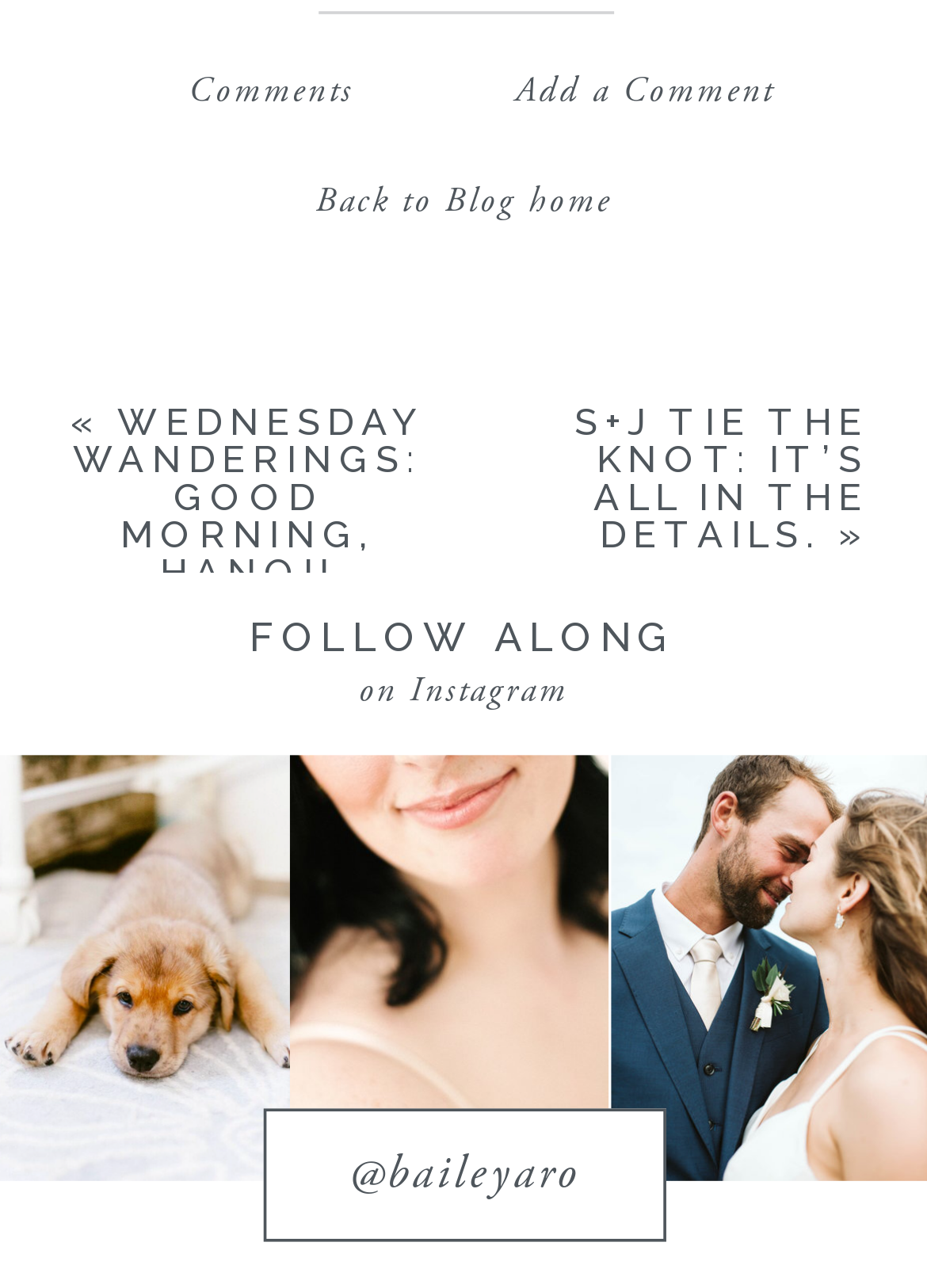Determine the bounding box coordinates of the element that should be clicked to execute the following command: "Add a new comment".

[0.5, 0.057, 0.891, 0.125]